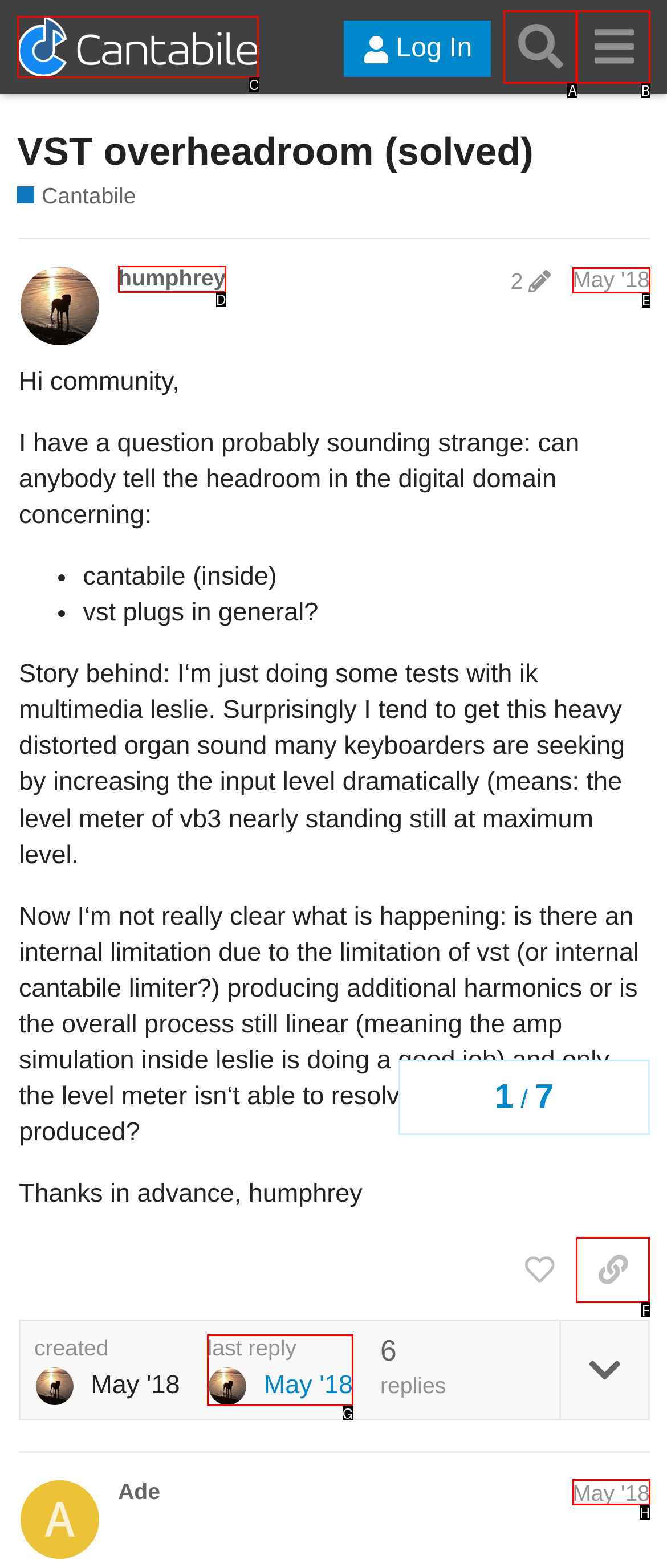Given the task: Copy a link to this post, point out the letter of the appropriate UI element from the marked options in the screenshot.

F